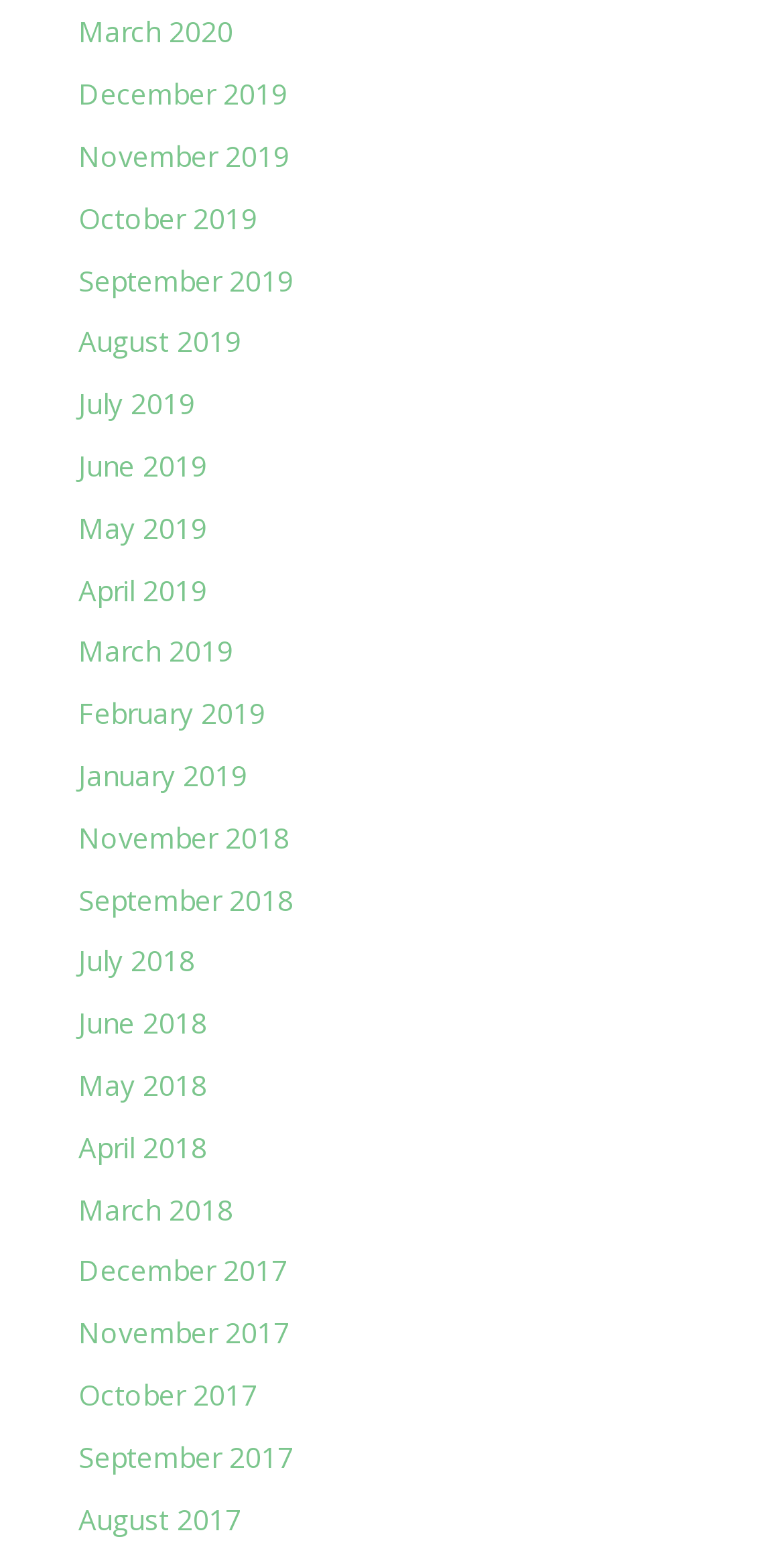Provide the bounding box coordinates of the HTML element this sentence describes: "April 2019".

[0.1, 0.37, 0.264, 0.394]